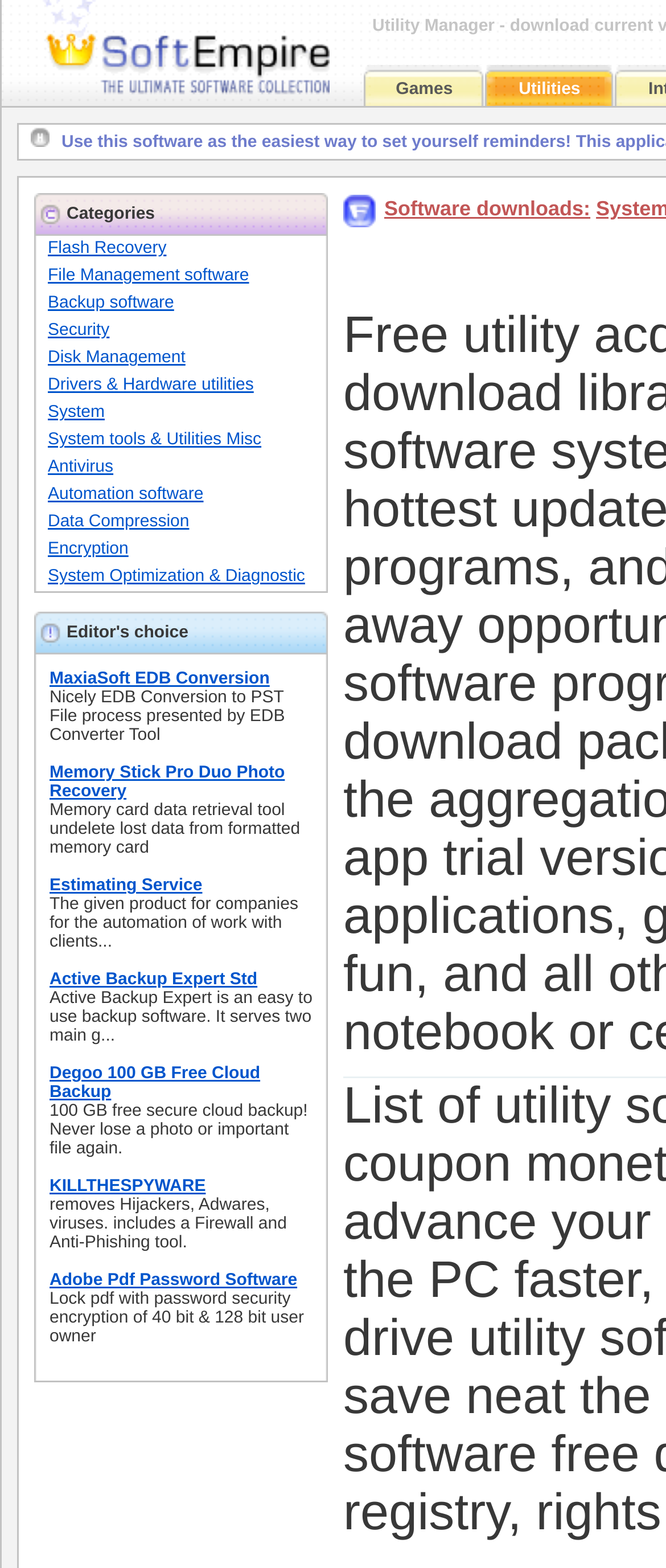Please identify the bounding box coordinates of the element that needs to be clicked to perform the following instruction: "Click on the 'Utilities' link".

[0.779, 0.051, 0.871, 0.063]